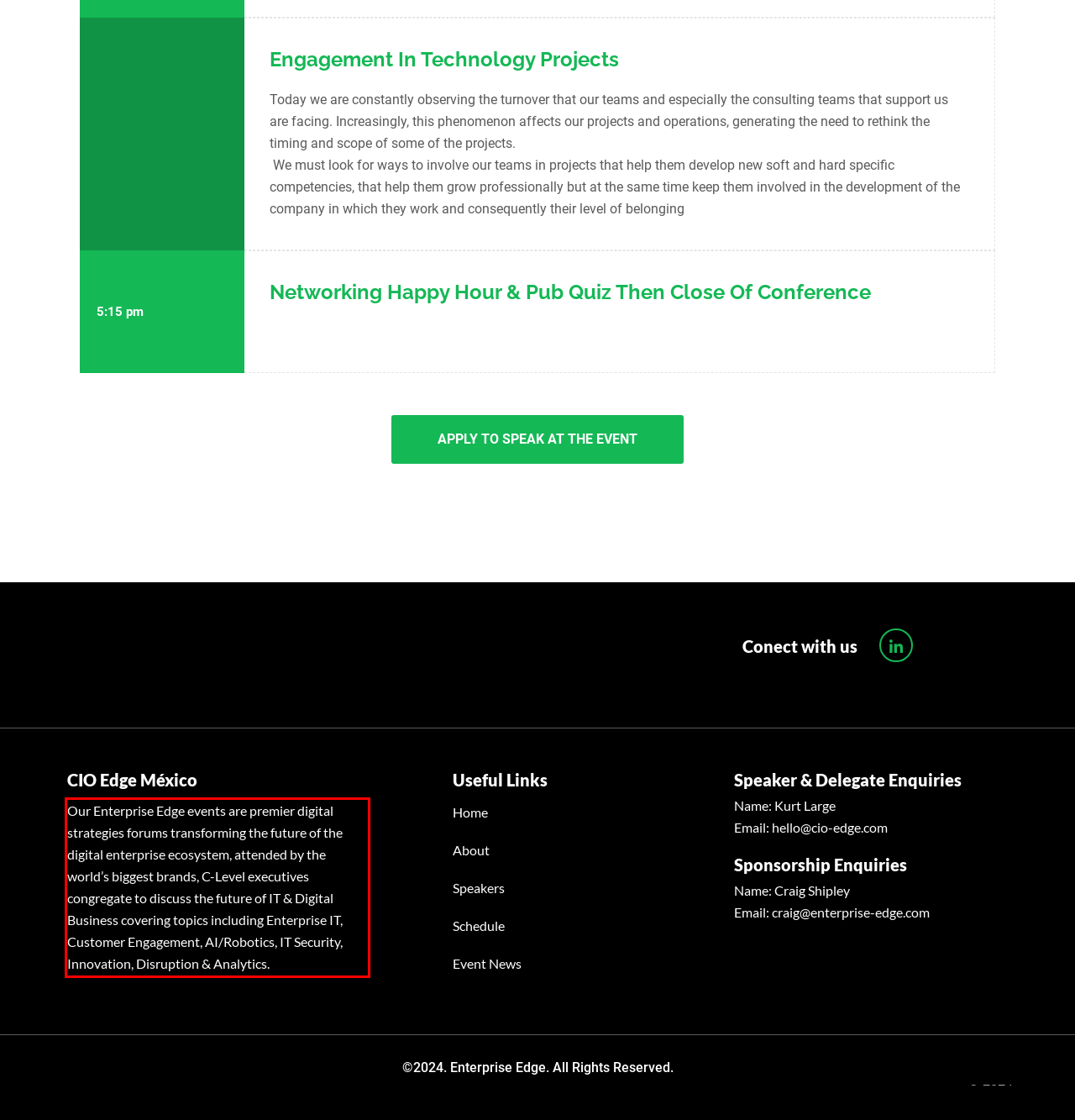Within the screenshot of the webpage, locate the red bounding box and use OCR to identify and provide the text content inside it.

Our Enterprise Edge events are premier digital strategies forums transforming the future of the digital enterprise ecosystem, attended by the world’s biggest brands, C-Level executives congregate to discuss the future of IT & Digital Business covering topics including Enterprise IT, Customer Engagement, AI/Robotics, IT Security, Innovation, Disruption & Analytics.